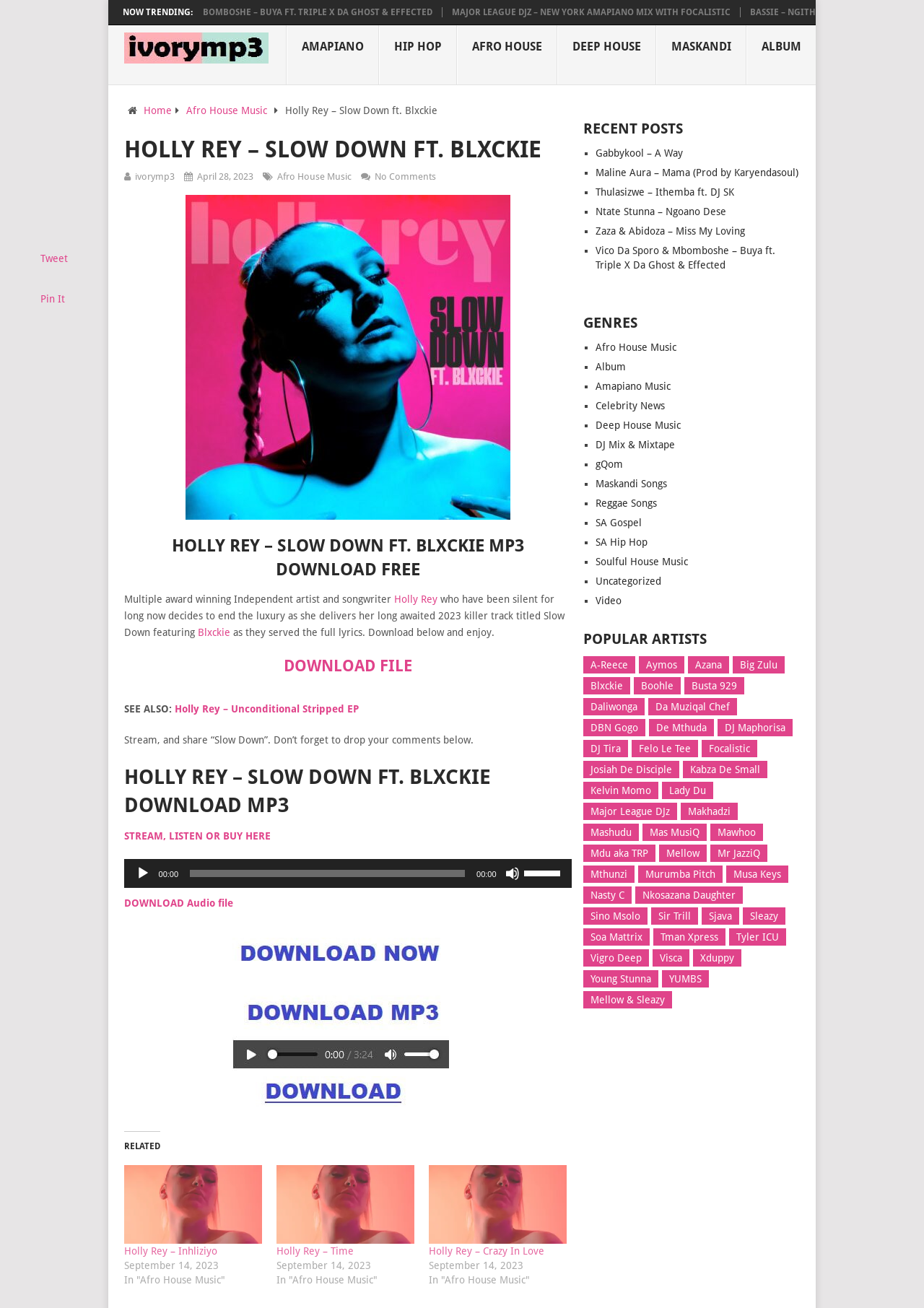Locate the bounding box coordinates of the region to be clicked to comply with the following instruction: "Click on the 'DOWNLOAD FILE' button". The coordinates must be four float numbers between 0 and 1, in the form [left, top, right, bottom].

[0.307, 0.502, 0.446, 0.516]